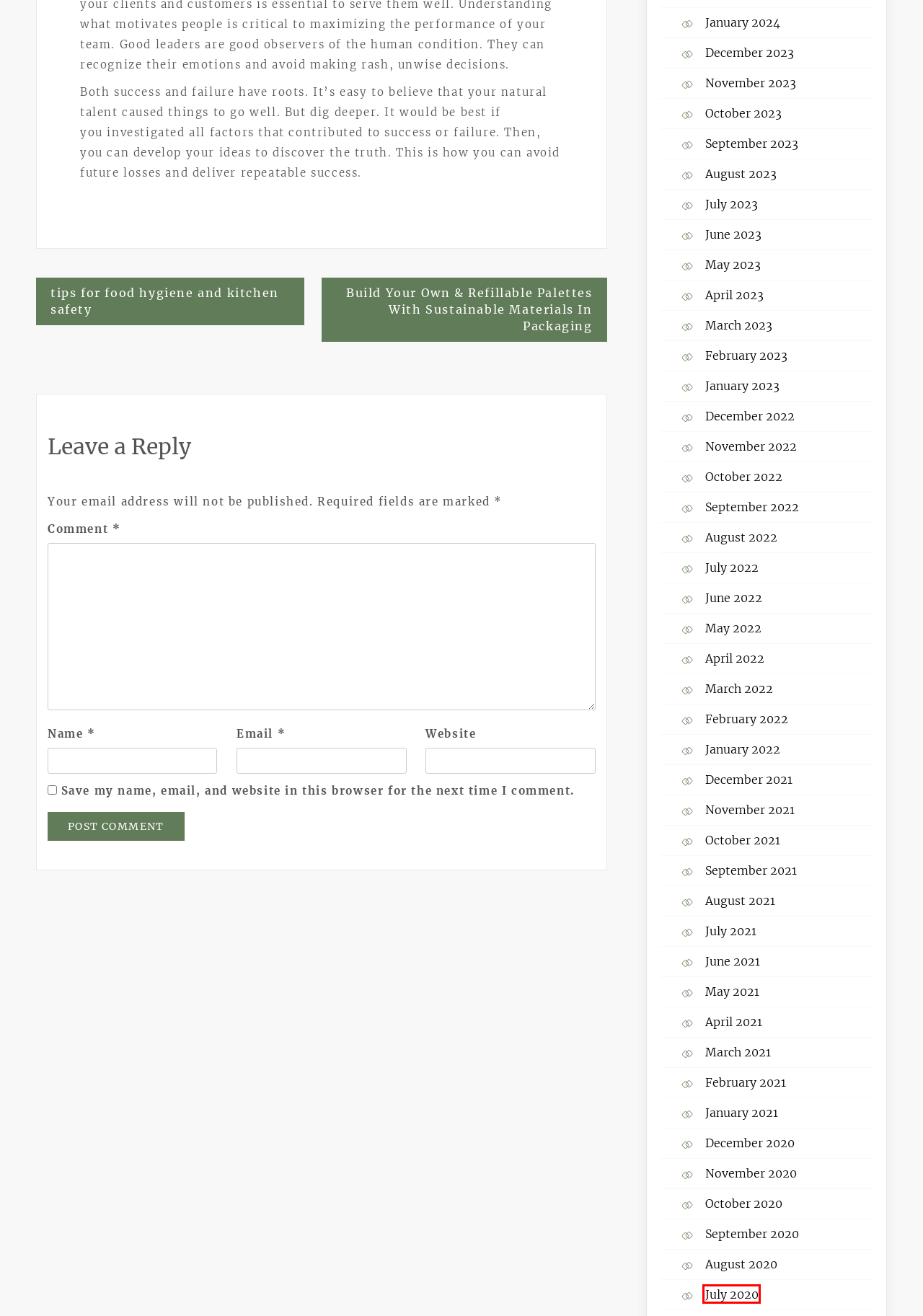You are given a screenshot of a webpage with a red rectangle bounding box around a UI element. Select the webpage description that best matches the new webpage after clicking the element in the bounding box. Here are the candidates:
A. June 2021 – Vacoua
B. July 2023 – Vacoua
C. October 2022 – Vacoua
D. December 2023 – Vacoua
E. November 2021 – Vacoua
F. August 2023 – Vacoua
G. November 2022 – Vacoua
H. July 2020 – Vacoua

H